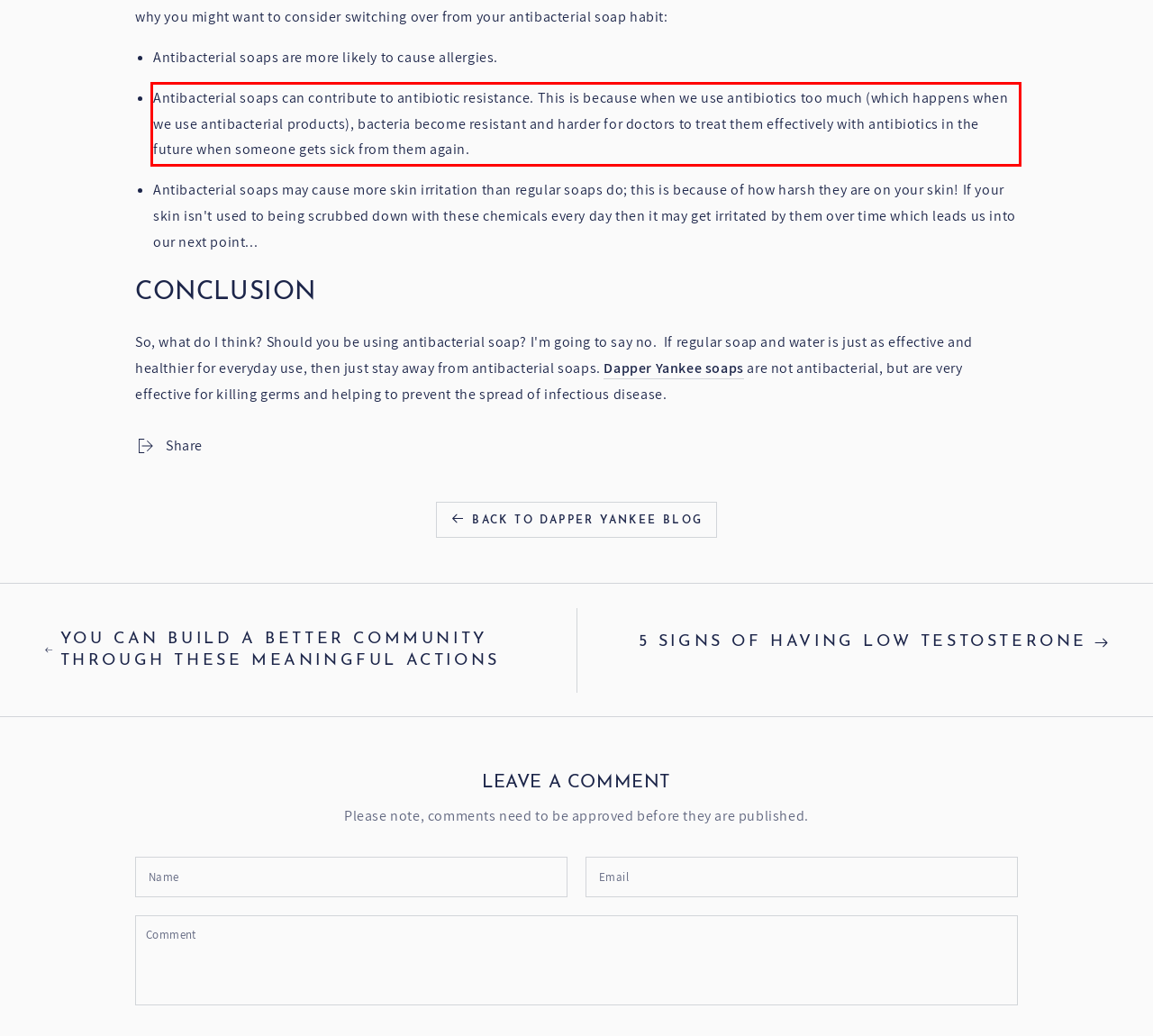You are provided with a screenshot of a webpage containing a red bounding box. Please extract the text enclosed by this red bounding box.

Antibacterial soaps can contribute to antibiotic resistance. This is because when we use antibiotics too much (which happens when we use antibacterial products), bacteria become resistant and harder for doctors to treat them effectively with antibiotics in the future when someone gets sick from them again.